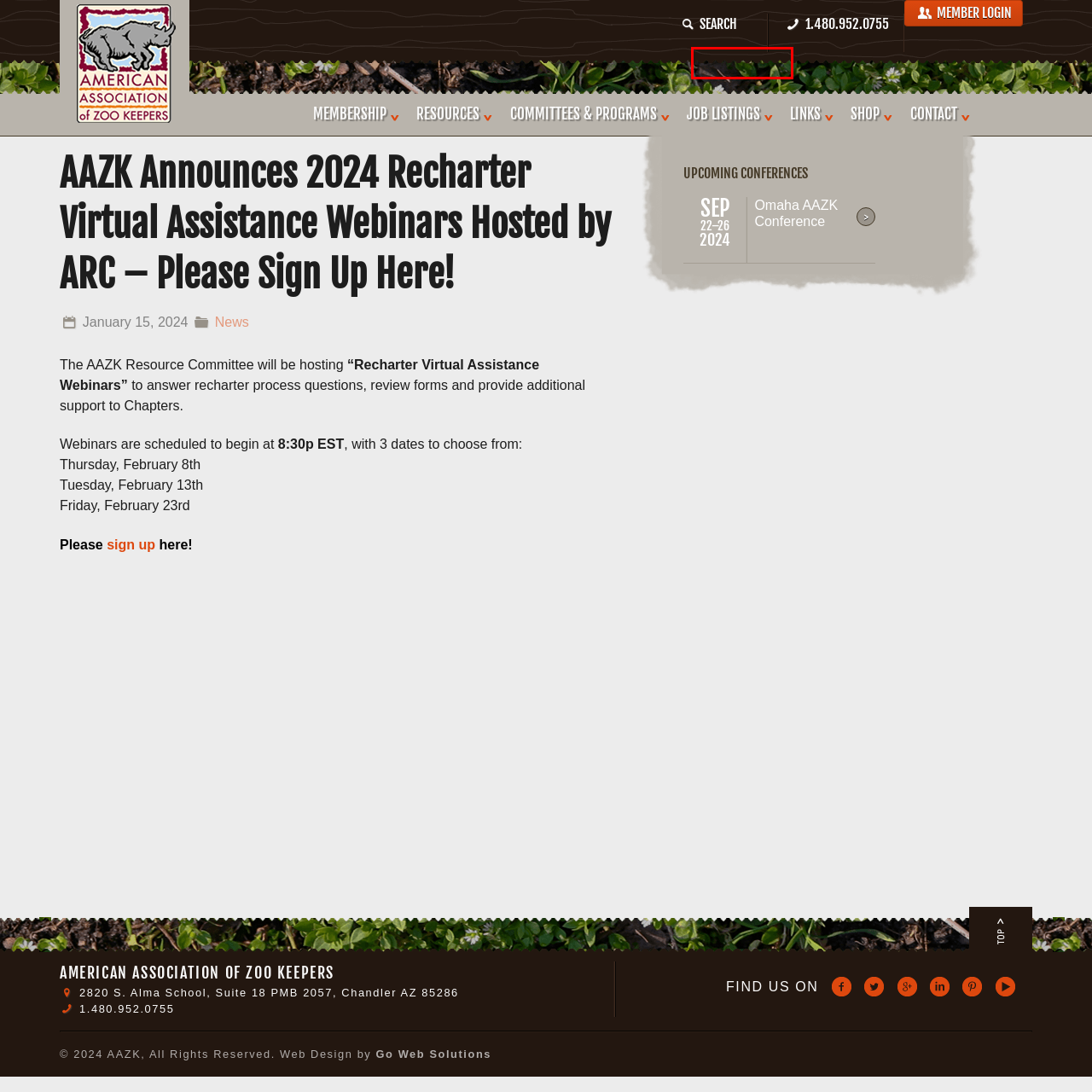Analyze the given webpage screenshot and identify the UI element within the red bounding box. Select the webpage description that best matches what you expect the new webpage to look like after clicking the element. Here are the candidates:
A. AAZK
B. Membership Account - AAZK
C. Job Listings - AAZK
D. Committees and Programs - AAZK
E. Links - AAZK
F. Shop - AAZK
G. News Archives - AAZK
H. Member Contact - AAZK

B